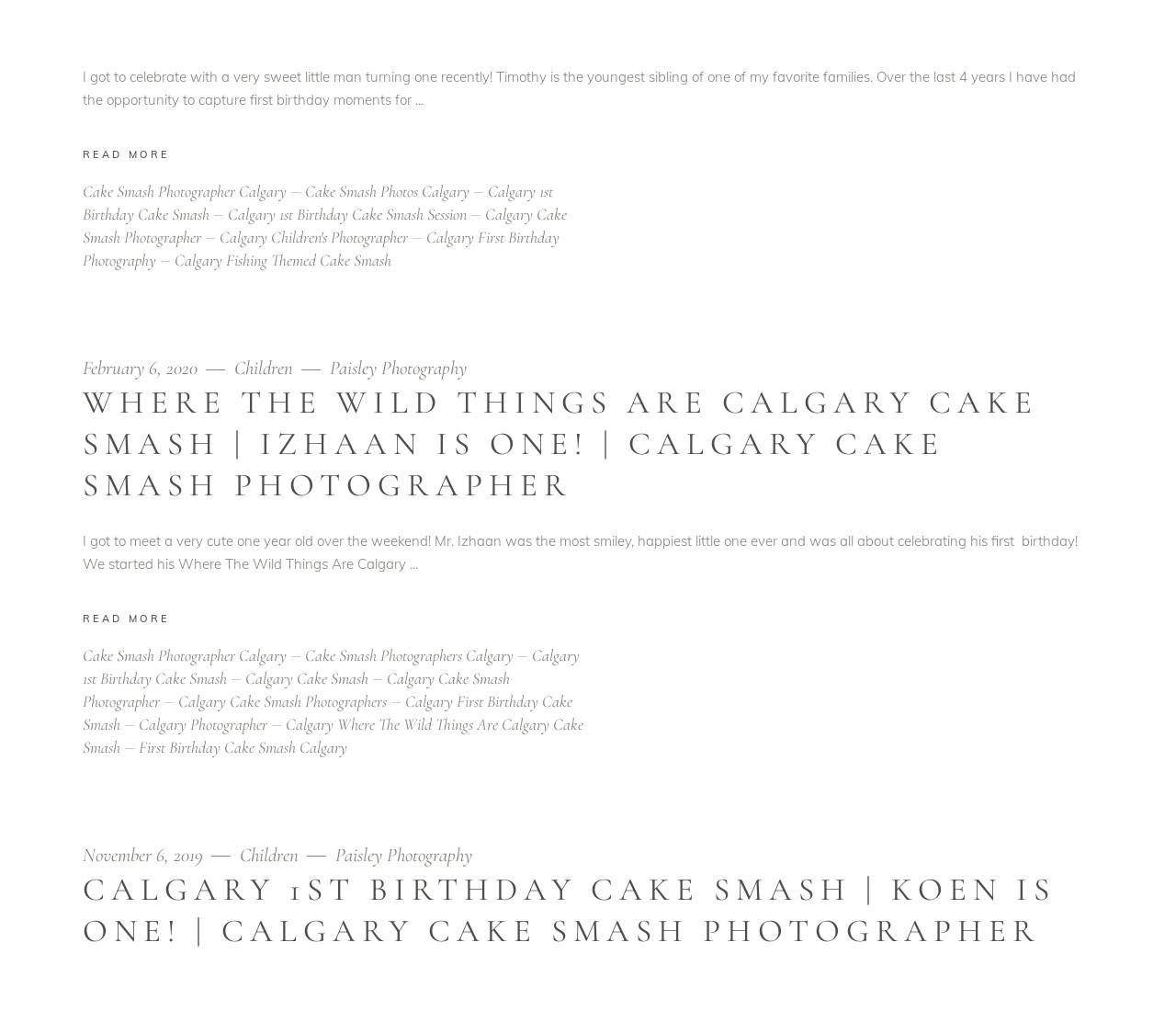Can you pinpoint the bounding box coordinates for the clickable element required for this instruction: "Click on 'READ MORE'"? The coordinates should be four float numbers between 0 and 1, i.e., [left, top, right, bottom].

[0.07, 0.14, 0.144, 0.161]